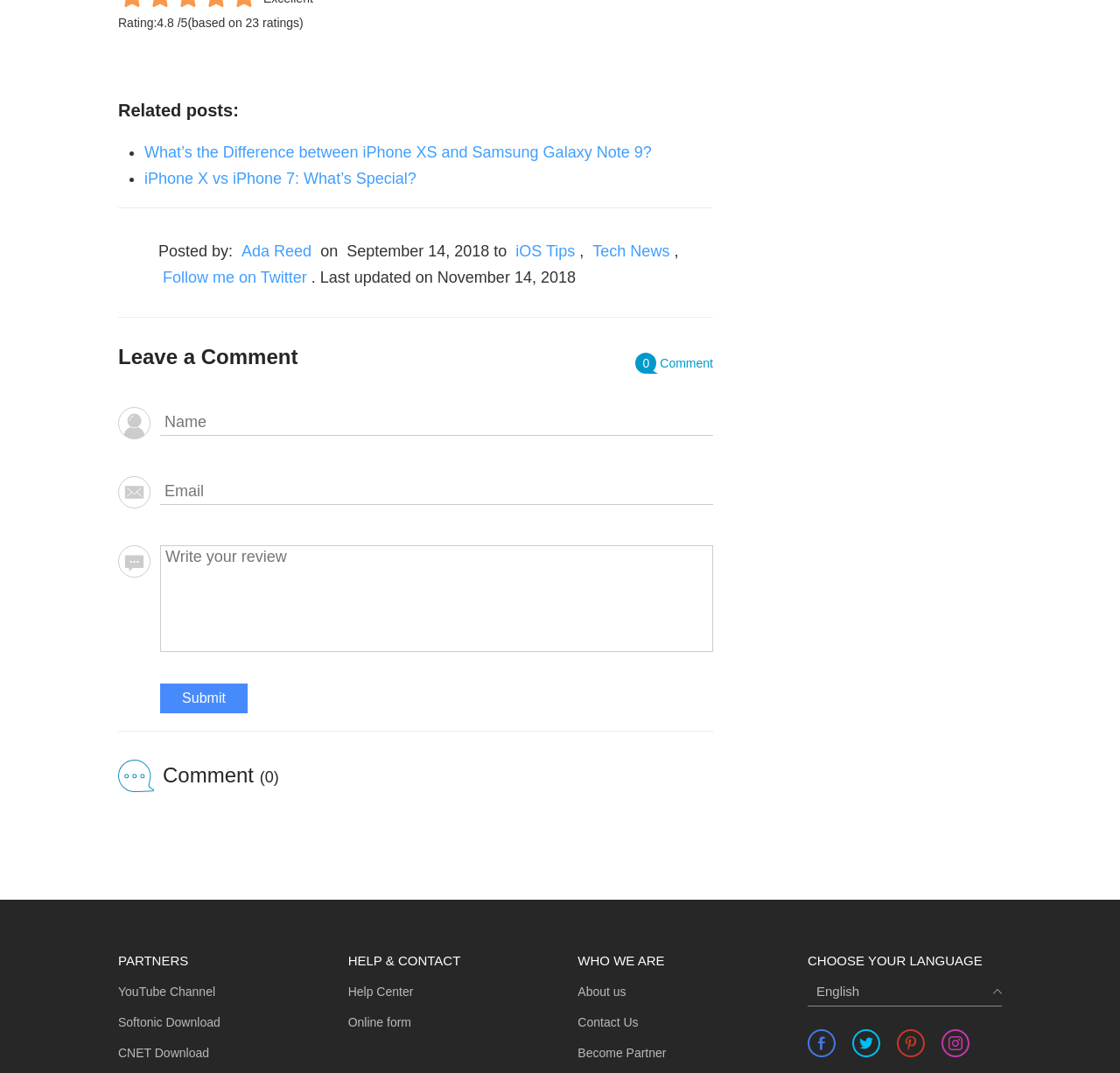Predict the bounding box coordinates of the area that should be clicked to accomplish the following instruction: "Click on the 'Submit' button". The bounding box coordinates should consist of four float numbers between 0 and 1, i.e., [left, top, right, bottom].

[0.143, 0.637, 0.221, 0.665]